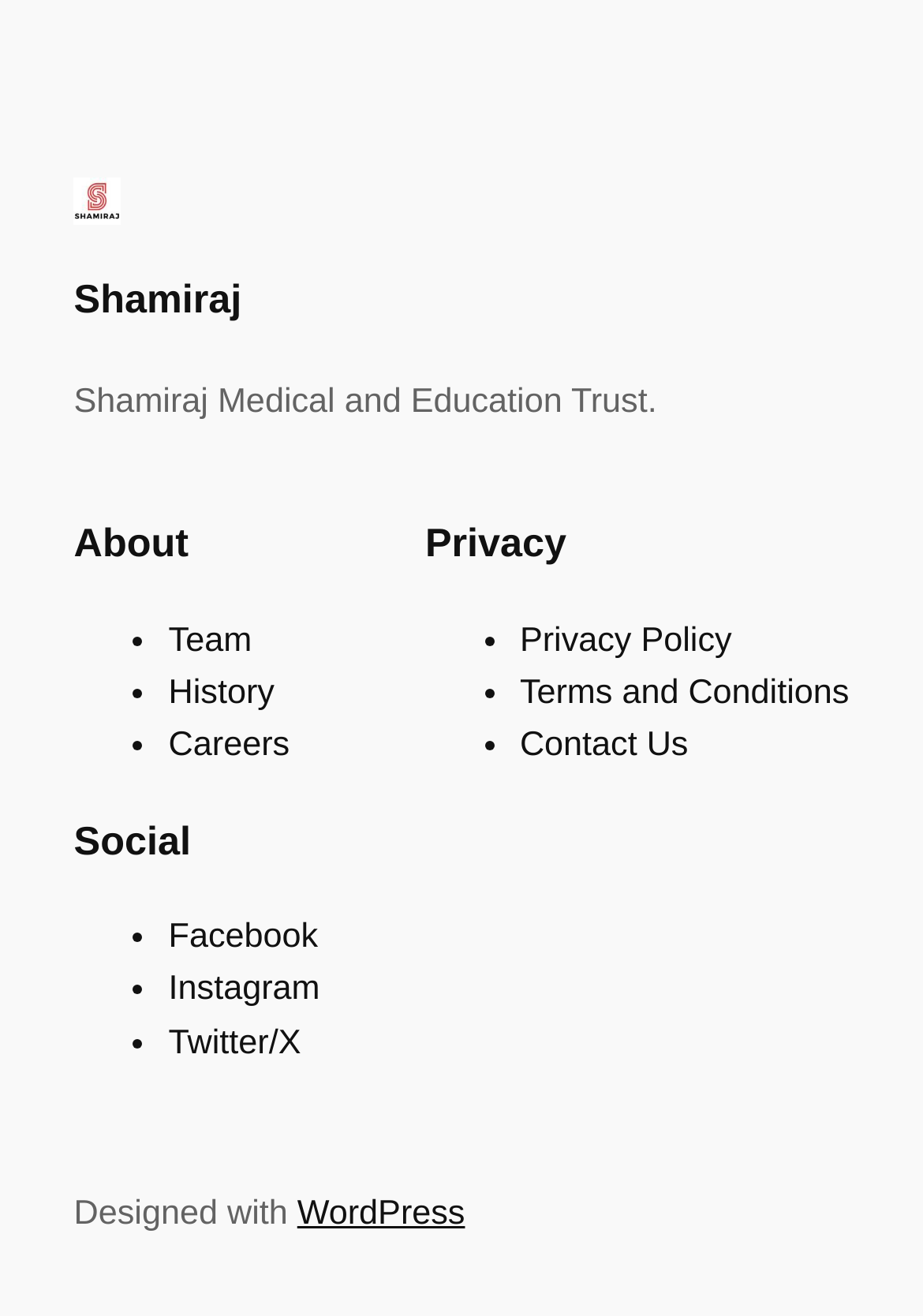Can you show the bounding box coordinates of the region to click on to complete the task described in the instruction: "Click on About"?

[0.08, 0.396, 0.314, 0.432]